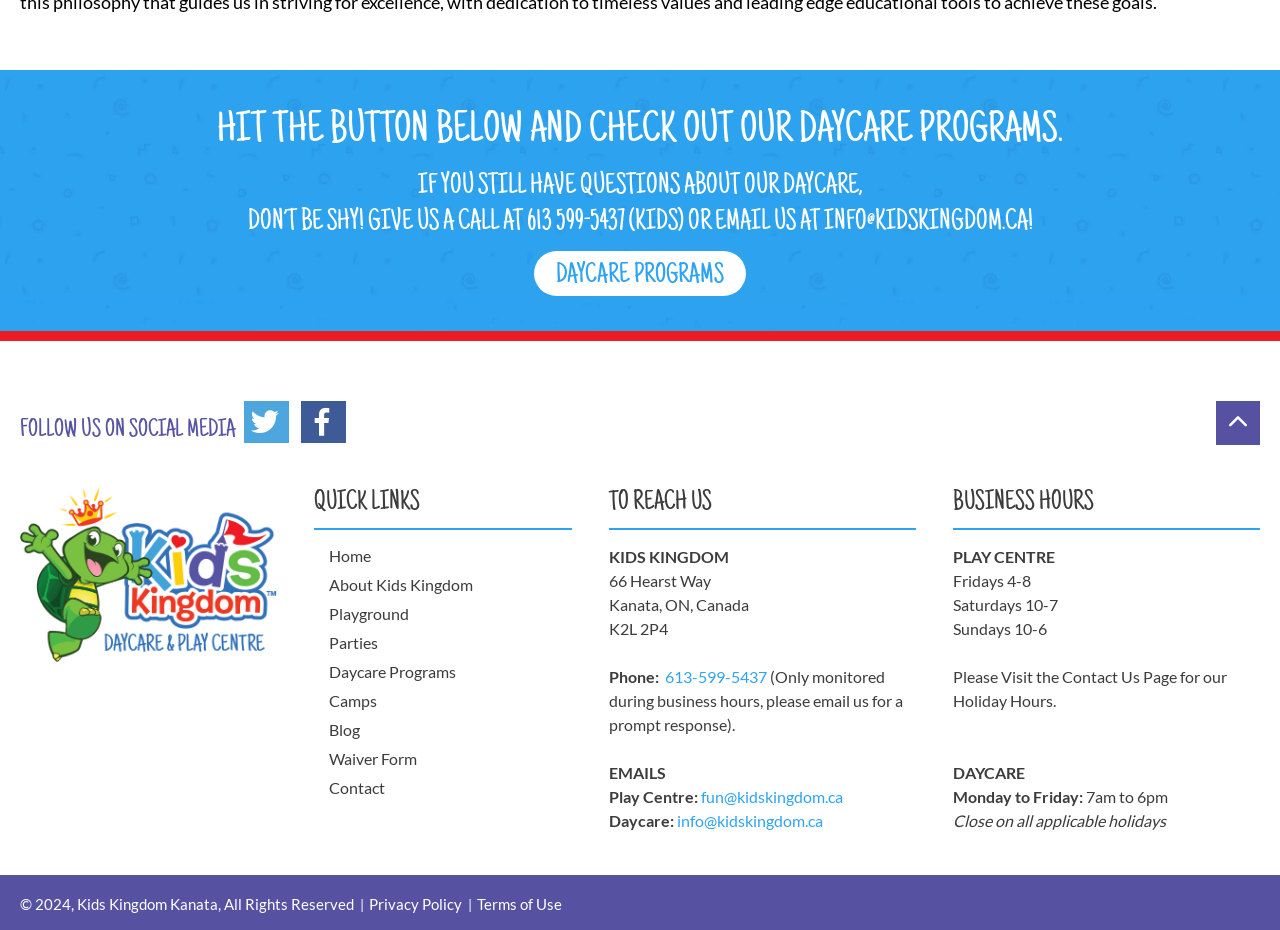Find the bounding box coordinates for the UI element whose description is: "Parties". The coordinates should be four float numbers between 0 and 1, in the format [left, top, right, bottom].

[0.257, 0.68, 0.447, 0.702]